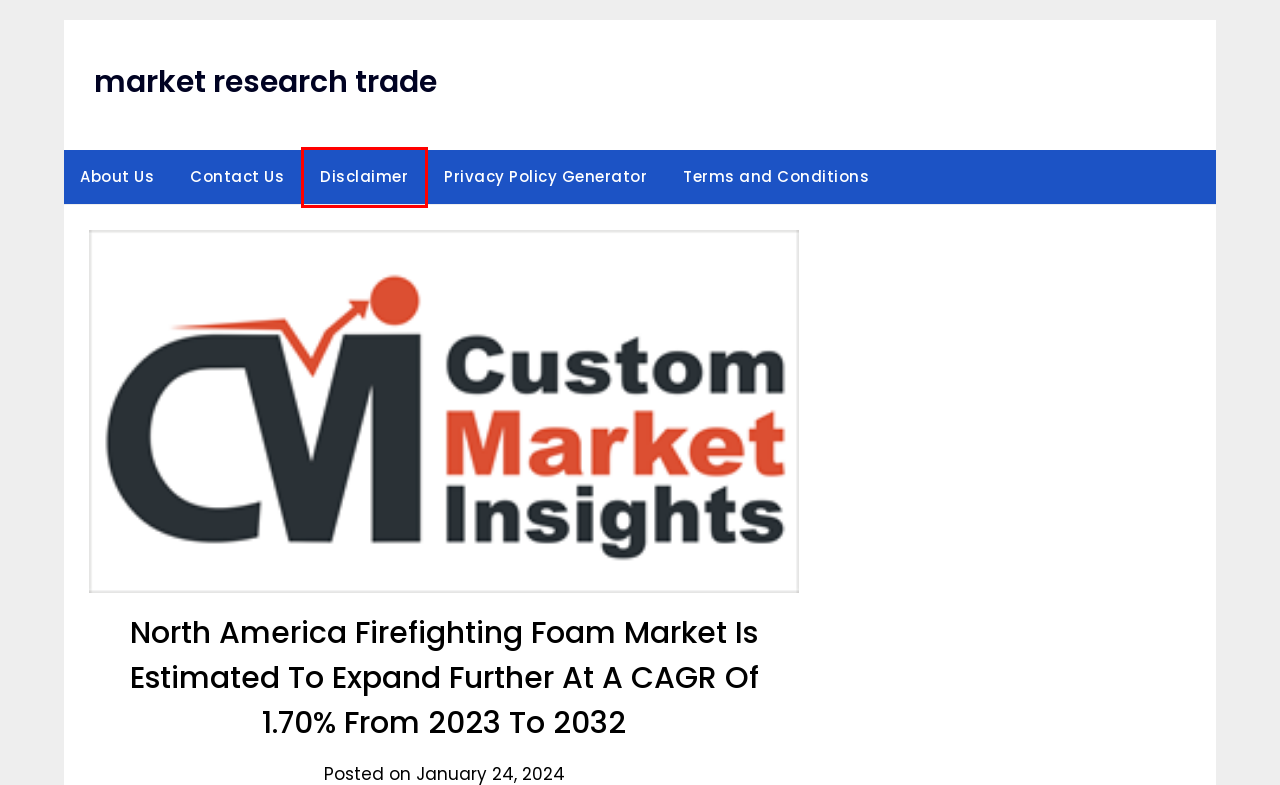Take a look at the provided webpage screenshot featuring a red bounding box around an element. Select the most appropriate webpage description for the page that loads after clicking on the element inside the red bounding box. Here are the candidates:
A. Contact Us - market research trade
B. market research trade -
C. Terms and Conditions - market research trade
D. Custom Market Insights - Research Reports, Consulting Firm
E. Request For Free Sample - Custom Market Insights
F. Disclaimer - market research trade
G. Privacy Policy Generator - market research trade
H. About Us - market research trade

F